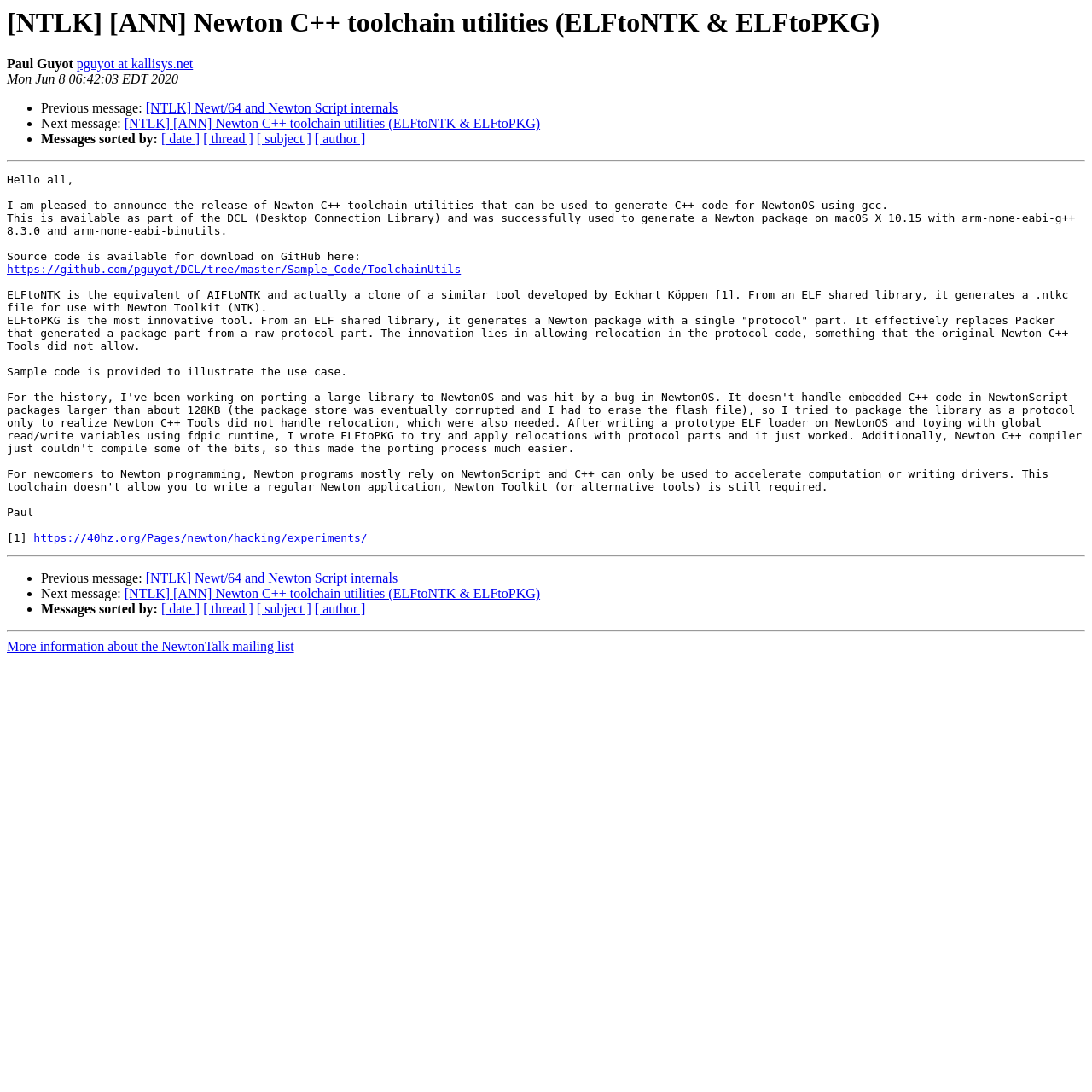What is the name of the library that the author is trying to port to NewtonOS?
Please use the image to deliver a detailed and complete answer.

The webpage does not explicitly mention the name of the library that the author is trying to port to NewtonOS, although it mentions that the author has been working on porting a large library to NewtonOS.